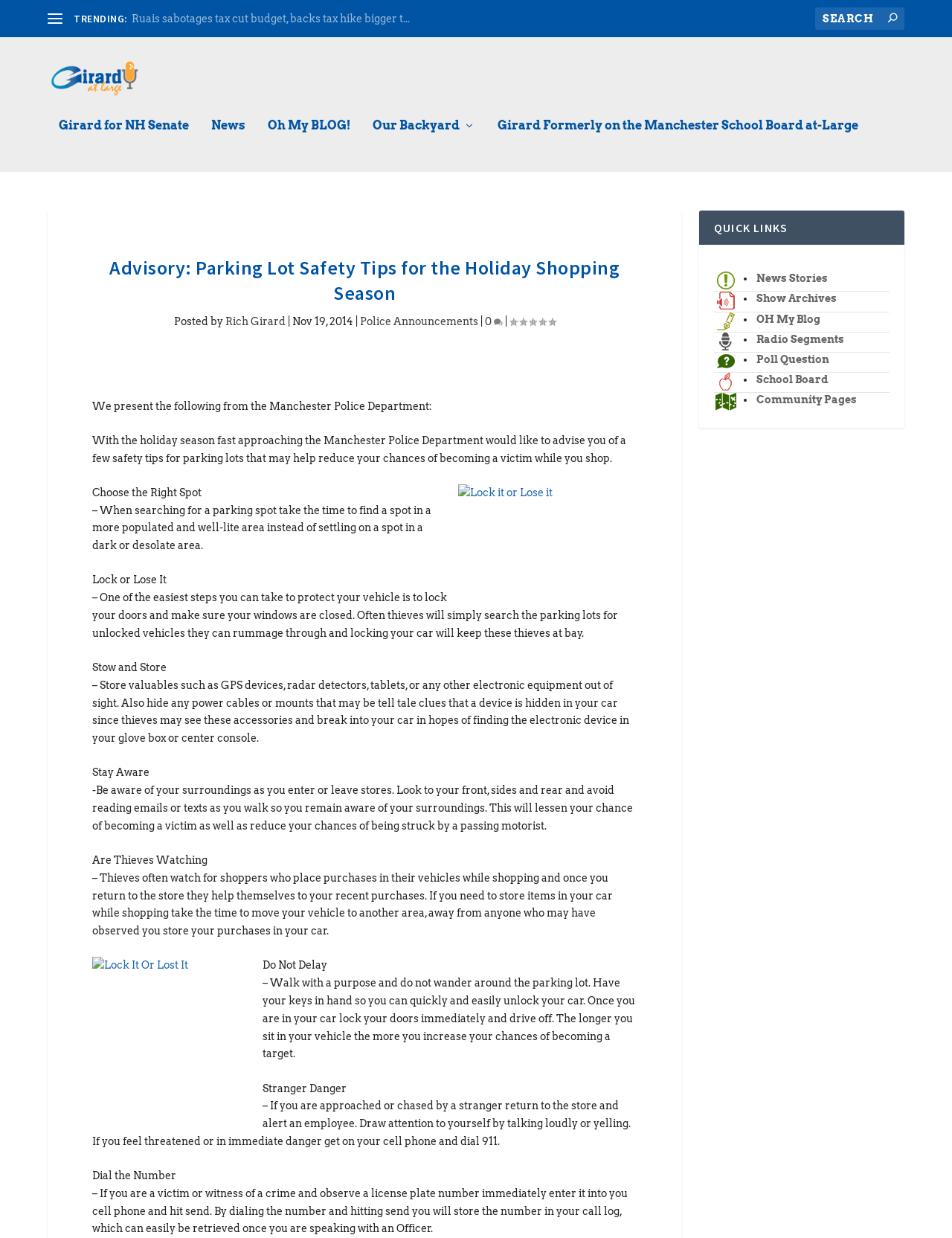What is the text of the webpage's headline?

Advisory: Parking Lot Safety Tips for the Holiday Shopping Season